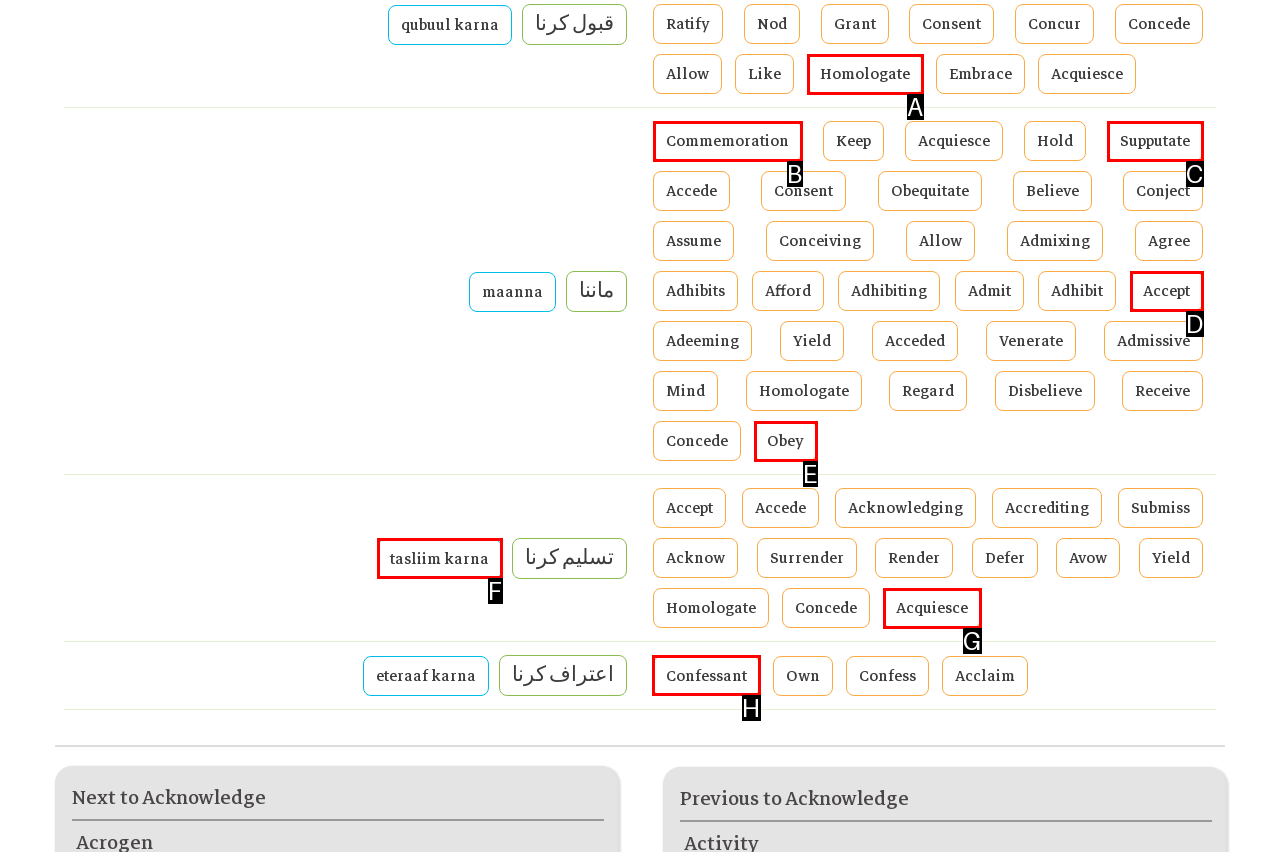Point out the HTML element I should click to achieve the following: Select Confessant Reply with the letter of the selected element.

H